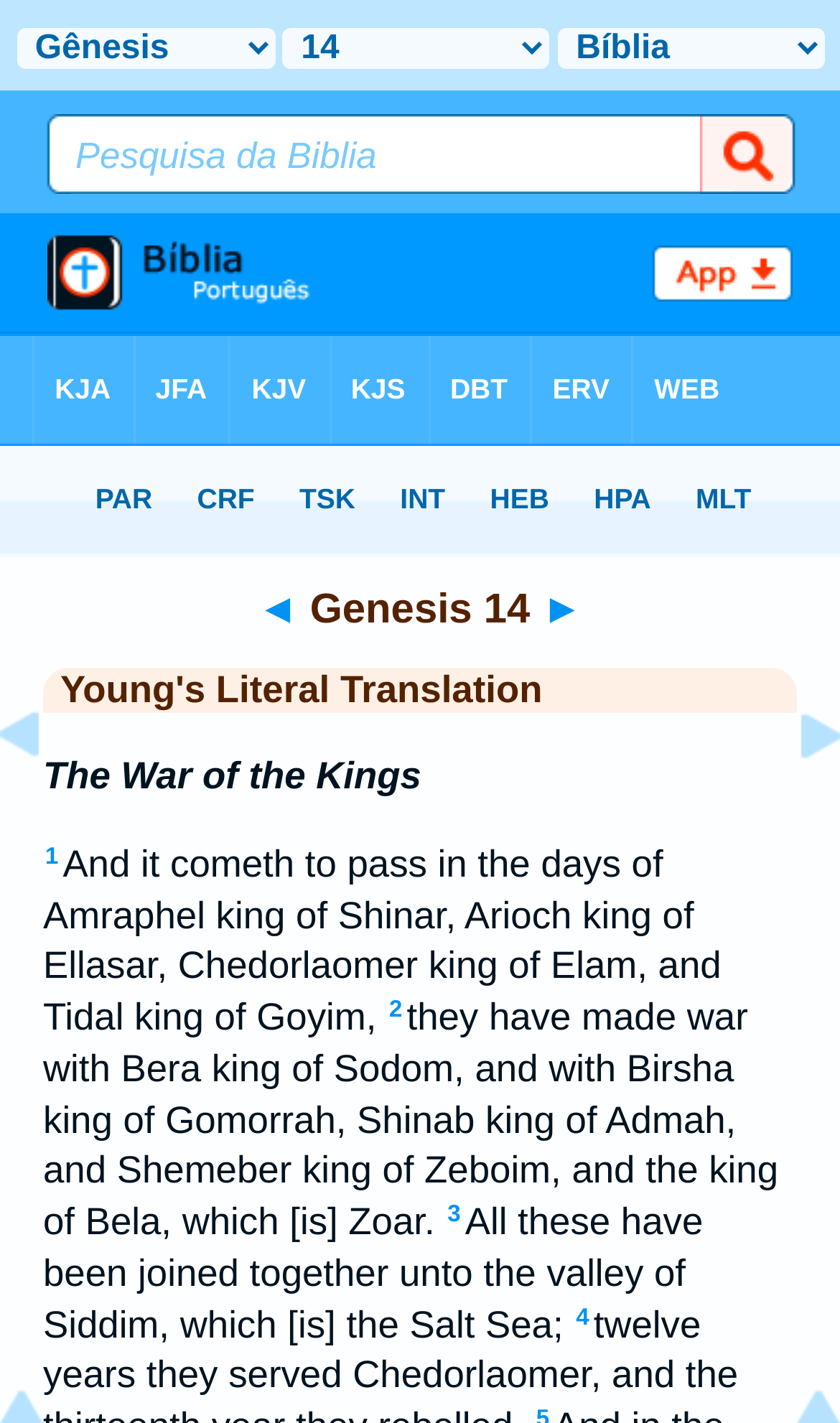Construct a comprehensive description capturing every detail on the webpage.

The webpage appears to be a Bible study page, specifically focused on Genesis chapter 14 in the Young's Literal Translation (YLT). 

At the top of the page, there is a layout table that spans the entire width, containing an iframe. Below this, there is a larger layout table that occupies most of the page's height. This table contains several rows and cells, with various elements nested within.

On the left side of the page, there is a navigation section with links to other Bible chapters, including Genesis 13 and 15, accompanied by small images. These links are positioned above and below a table of contents, which displays the current chapter and verse, "Bible > YLT > Genesis 14".

The main content area is divided into sections, with iframes and tables containing the biblical text. The text is organized into verses, with links to navigate to specific verses, such as 1, 2, 3, and 4. There is also a static text element displaying the content of one of the verses, "All these have been joined together unto the valley of Siddim, which [is] the Salt Sea;". 

Additionally, there are navigation links to move to the previous or next chapter, denoted by "◄" and "►" symbols, respectively.